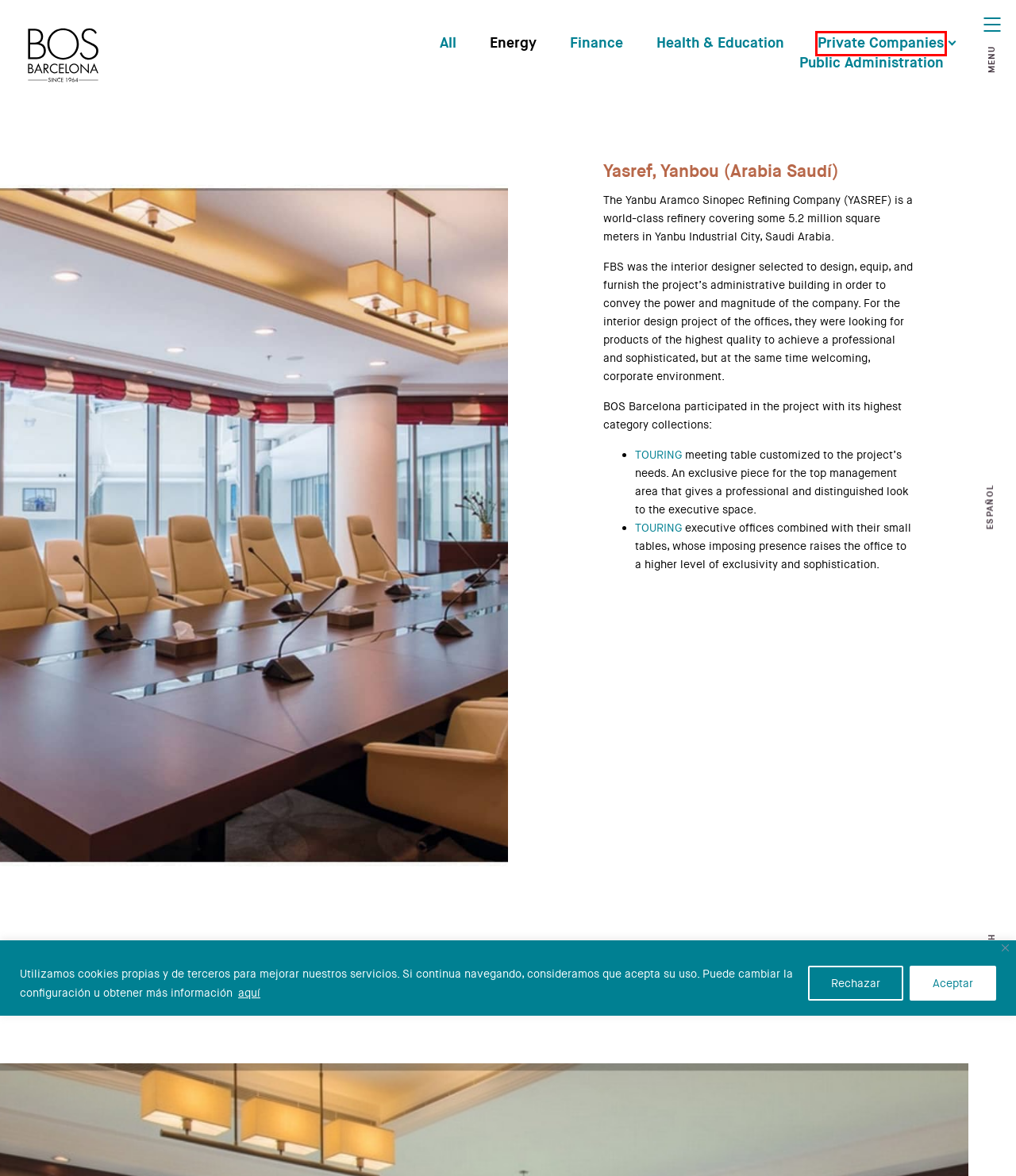You have a screenshot of a webpage with a red bounding box around an element. Identify the webpage description that best fits the new page that appears after clicking the selected element in the red bounding box. Here are the candidates:
A. Public Administration Archives - BOS
B. Executive office furniture - BOS Barcelona
C. Health & Education Archives - BOS
D. Private Companies Archives - BOS
E. Touring conference table collection.
F. Projects - BOS
G. Energy Archives - BOS
H. Touring Presidential Desk - BOS Barcelona

D